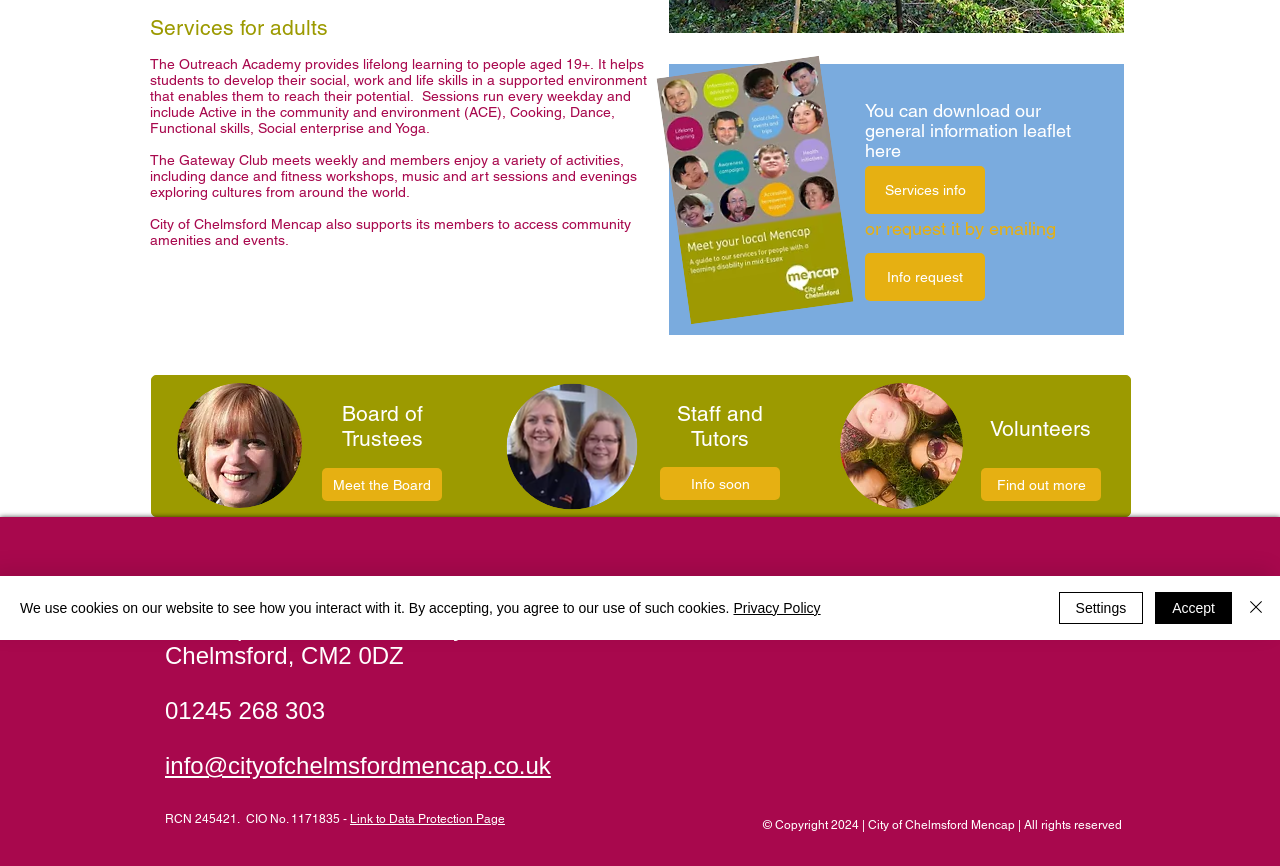Find and provide the bounding box coordinates for the UI element described here: "Services info". The coordinates should be given as four float numbers between 0 and 1: [left, top, right, bottom].

[0.676, 0.192, 0.77, 0.247]